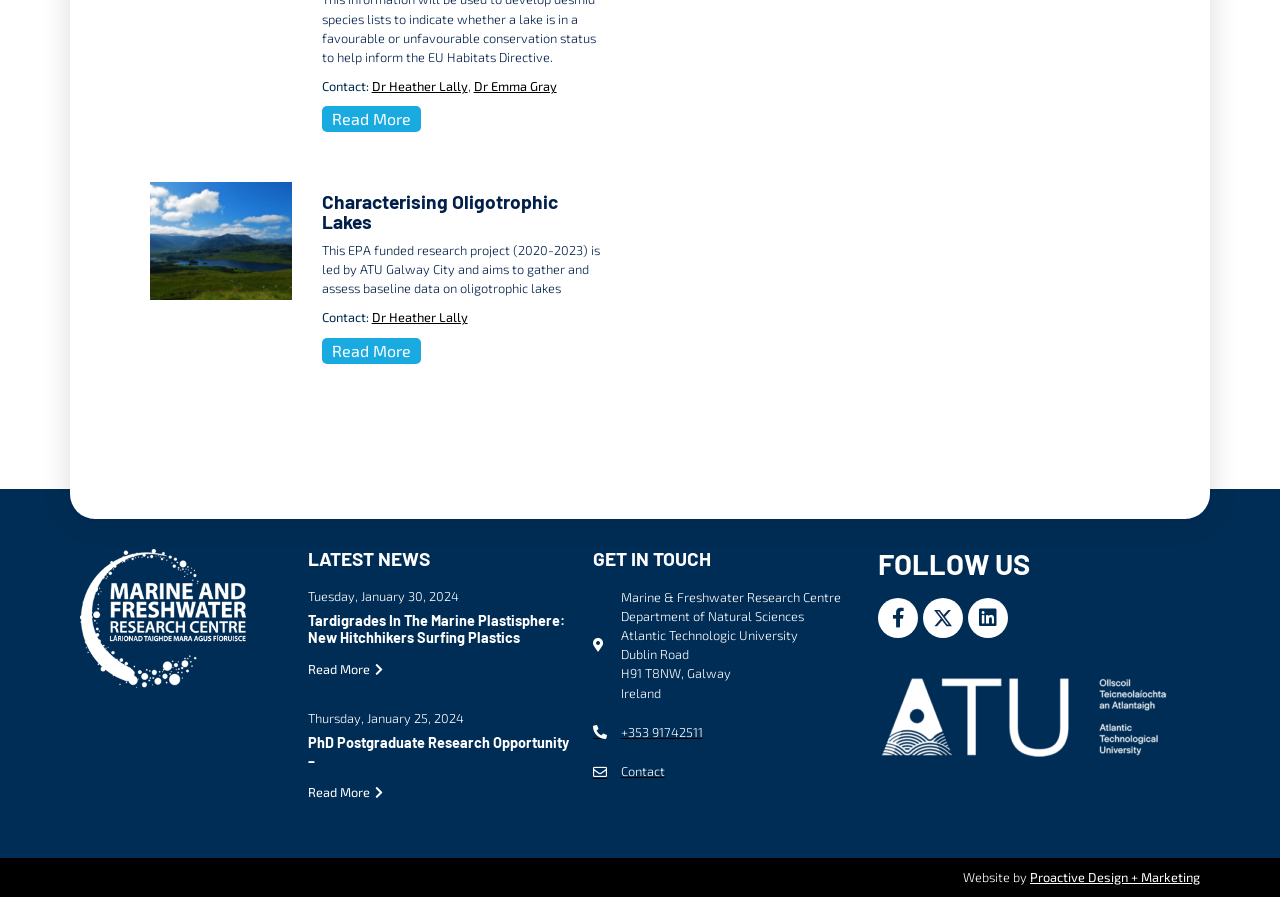Please provide a short answer using a single word or phrase for the question:
What is the latest news about?

Tardigrades in the marine plastisphere